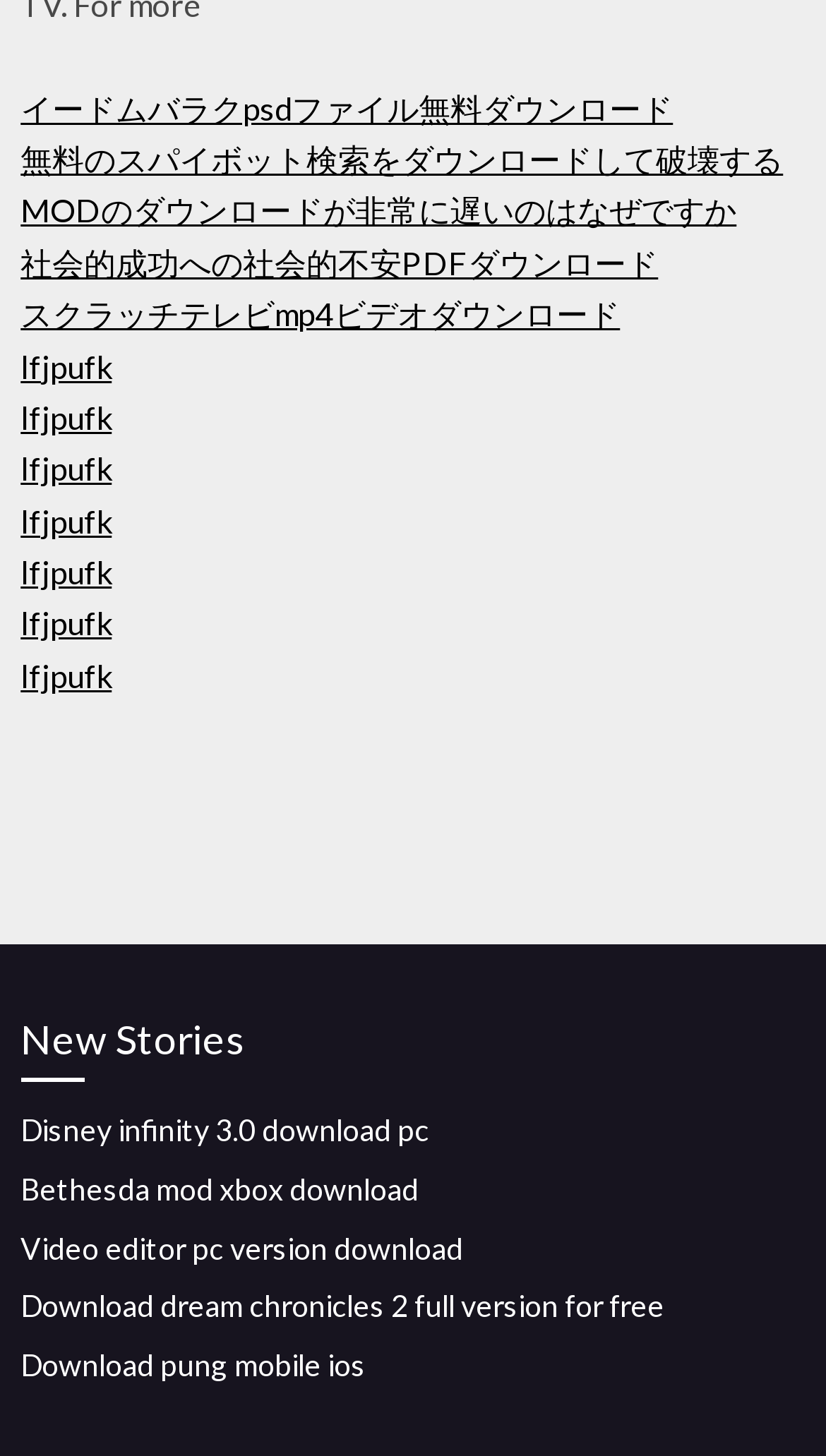Find and provide the bounding box coordinates for the UI element described here: "社会的成功への社会的不安PDFダウンロード". The coordinates should be given as four float numbers between 0 and 1: [left, top, right, bottom].

[0.025, 0.167, 0.797, 0.193]